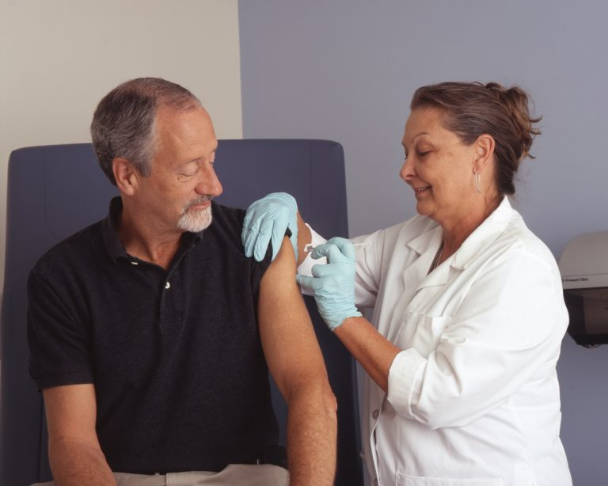Describe in detail everything you see in the image.

The image depicts a healthcare professional administering a vaccine to an older man. The woman, dressed in a white lab coat and wearing gloves, appears focused as she carefully injects the vaccine into the man's arm, which is bared up to the shoulder. The man has a slight smile, suggesting a sense of comfort and reassurance during the procedure. The background is softly colored, enhancing the clinical yet calm atmosphere of a medical office. This visual emphasizes the importance of vaccination as part of health and safety protocols, particularly in the context of ongoing public health initiatives.